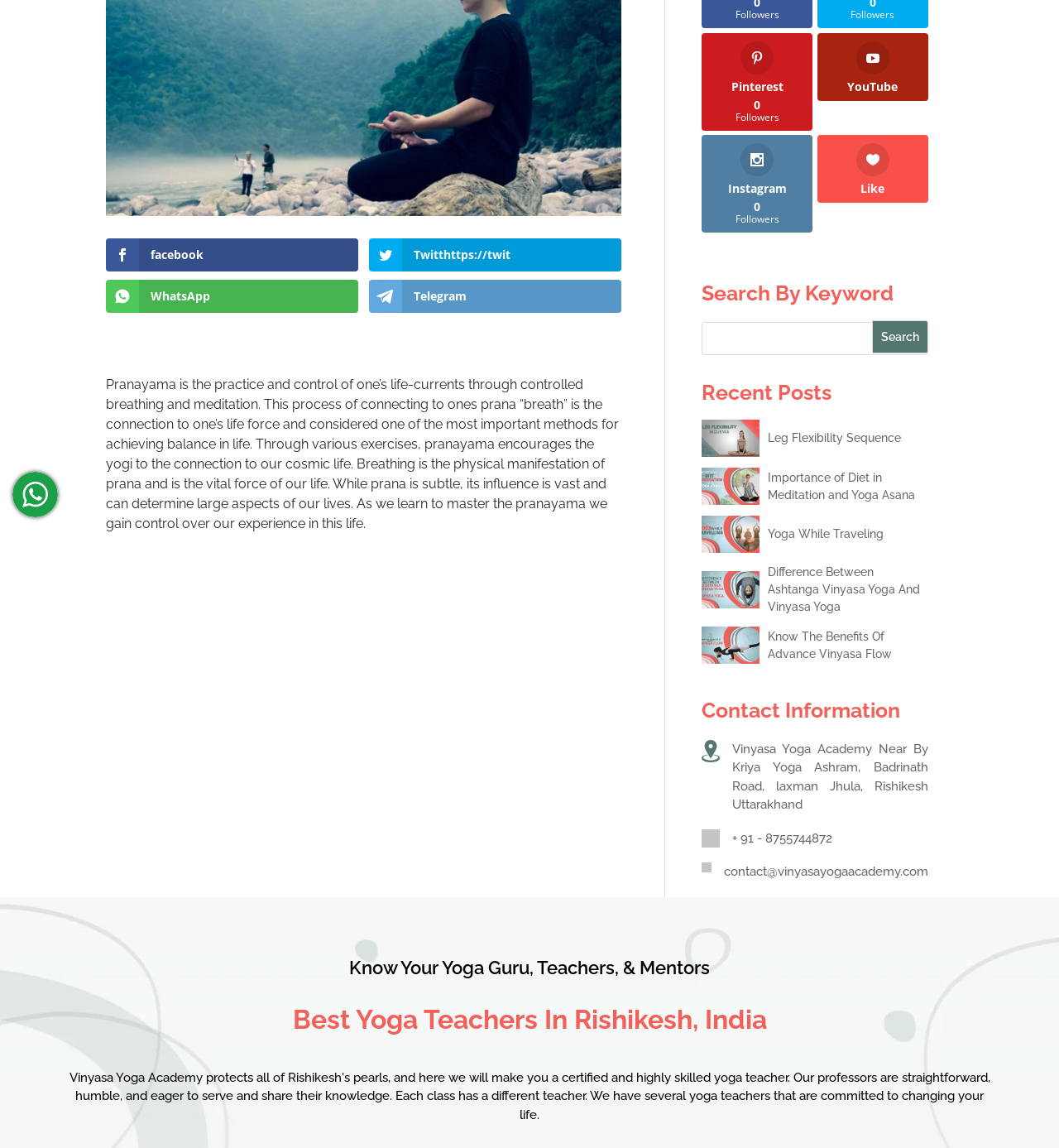Bounding box coordinates are specified in the format (top-left x, top-left y, bottom-right x, bottom-right y). All values are floating point numbers bounded between 0 and 1. Please provide the bounding box coordinate of the region this sentence describes: Twitthttps://twit

[0.348, 0.207, 0.587, 0.236]